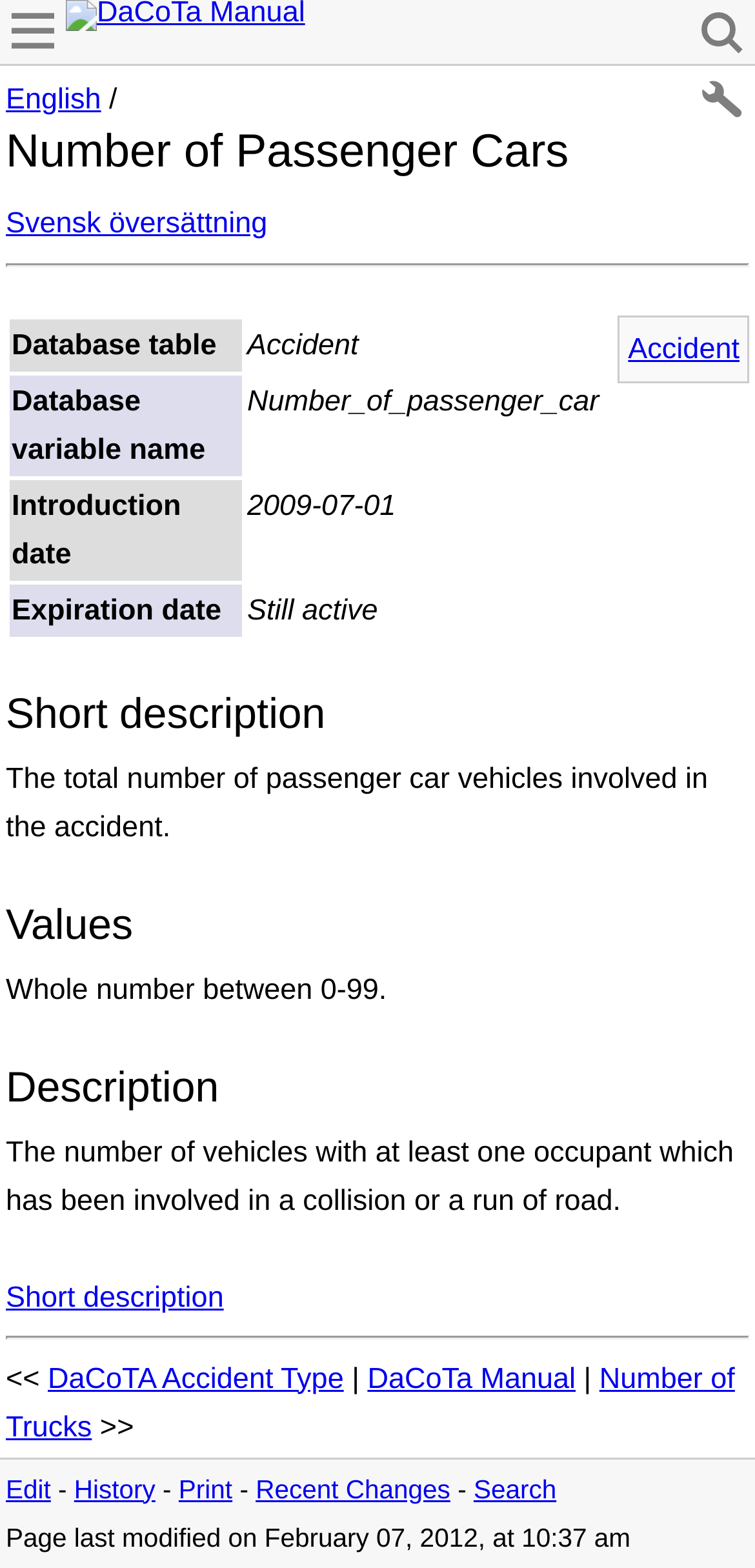Provide the bounding box coordinates for the specified HTML element described in this description: "Short description". The coordinates should be four float numbers ranging from 0 to 1, in the format [left, top, right, bottom].

[0.008, 0.817, 0.296, 0.838]